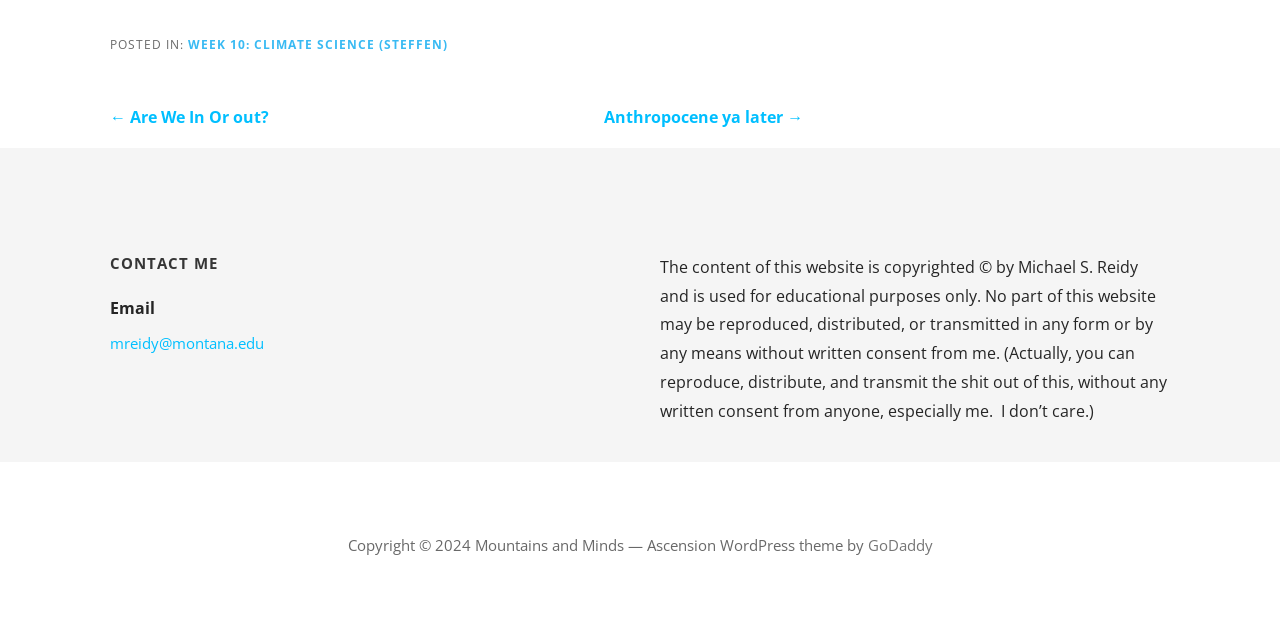What is the copyright year of the website?
Look at the screenshot and give a one-word or phrase answer.

2024